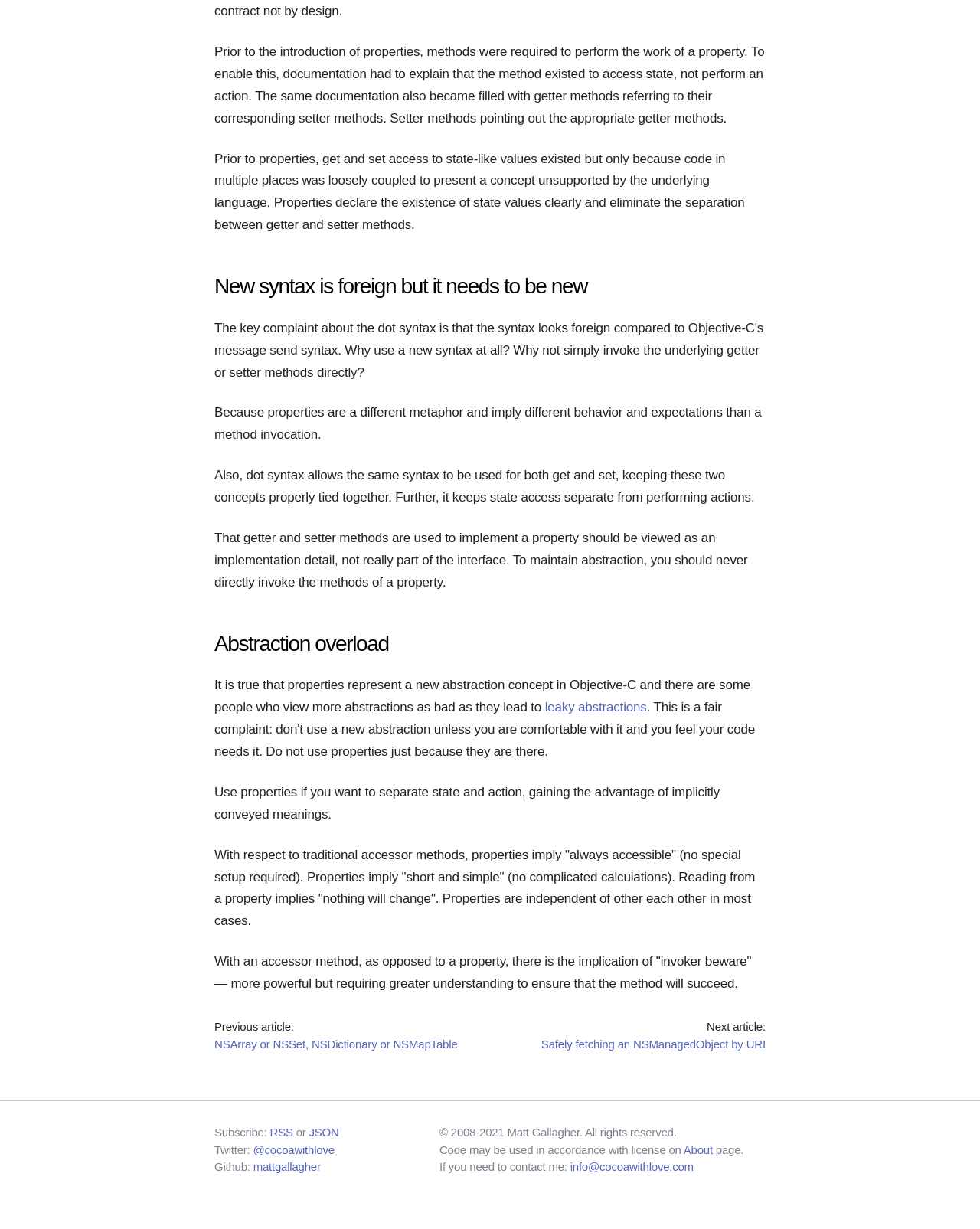Respond with a single word or short phrase to the following question: 
What is the author's view on abstractions?

Abstractions are not bad